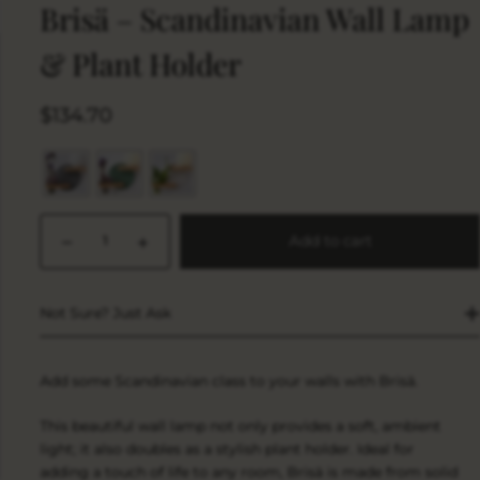Provide a thorough description of the image.

Introducing the Brisä - Scandinavian Wall Lamp & Plant Holder, a versatile and stylish addition to your home decor featured prominently in the image. Priced at $134.70, this elegant wall lamp not only offers soft, ambient lighting but also serves as a chic plant holder, perfect for adding a natural touch to any room. The design combines functionality and aesthetic appeal, making it a perfect choice for those looking to enhance their spaces with Scandinavian-inspired decor. The product details encourage potential customers to consider this unique piece as a way to bring elegance and warmth into their living spaces.